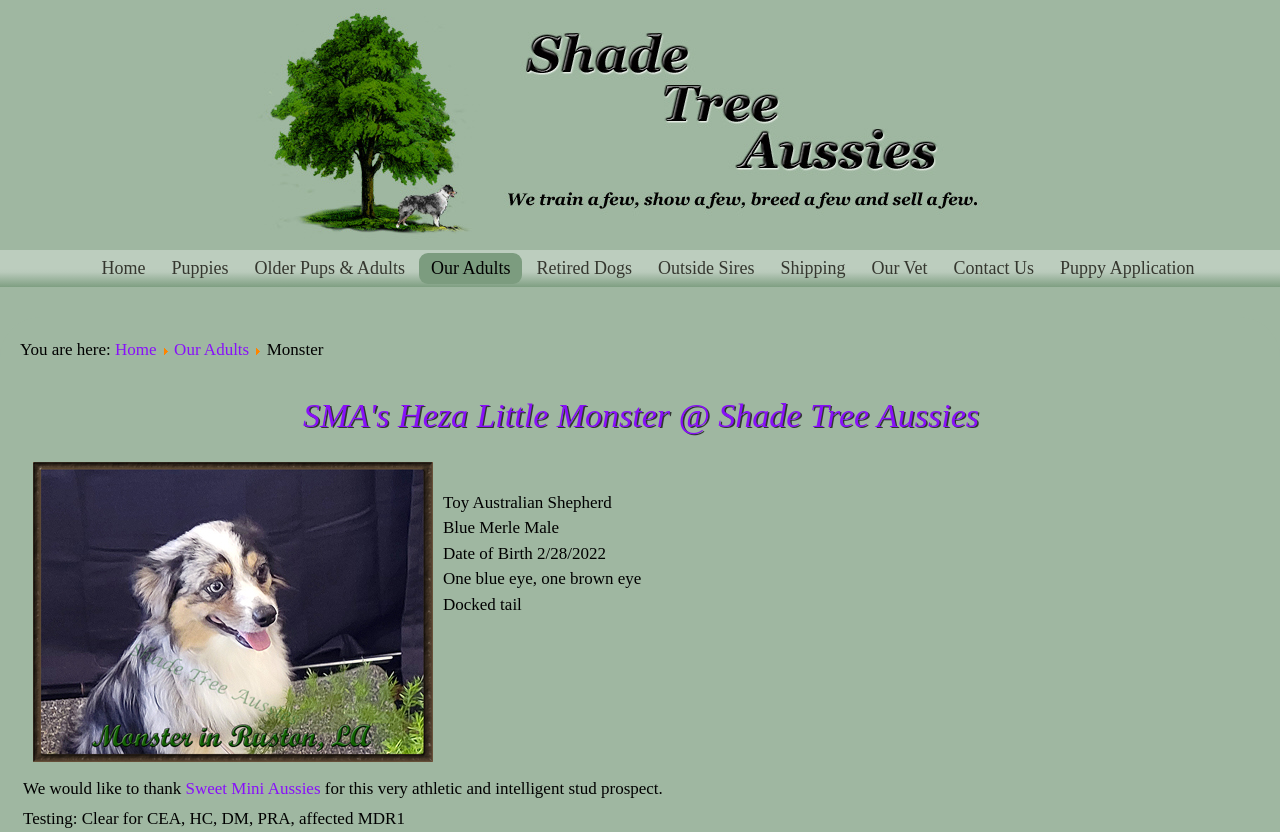Summarize the webpage with a detailed and informative caption.

This webpage is about Shade Tree Aussies, a breeder of Toy and Miniature Australian Shepherds and Miniature American Shepherds. At the top, there is a navigation menu with 9 links: Home, Puppies, Older Pups & Adults, Our Adults, Retired Dogs, Outside Sires, Shipping, Our Vet, and Contact Us, followed by a Puppy Application link. 

Below the navigation menu, there is a section with a title "You are here:" followed by a breadcrumb trail with links to Home and Our Adults. Next to the breadcrumb trail, there is a text "Monster" which seems to be a title or a name.

The main content of the page is divided into three sections. The first section has a heading "SMA's Heza Little Monster @ Shade Tree Aussies" and contains a grid cell with a description of a dog, including its name, breed, date of birth, and physical characteristics. There is also an image of the dog in this section.

The second section has a description of the dog's achievement, earning its first adult title, and the third section has a message thanking Sweet Mini Aussies for the stud prospect. There is a link to Sweet Mini Aussies in this section.